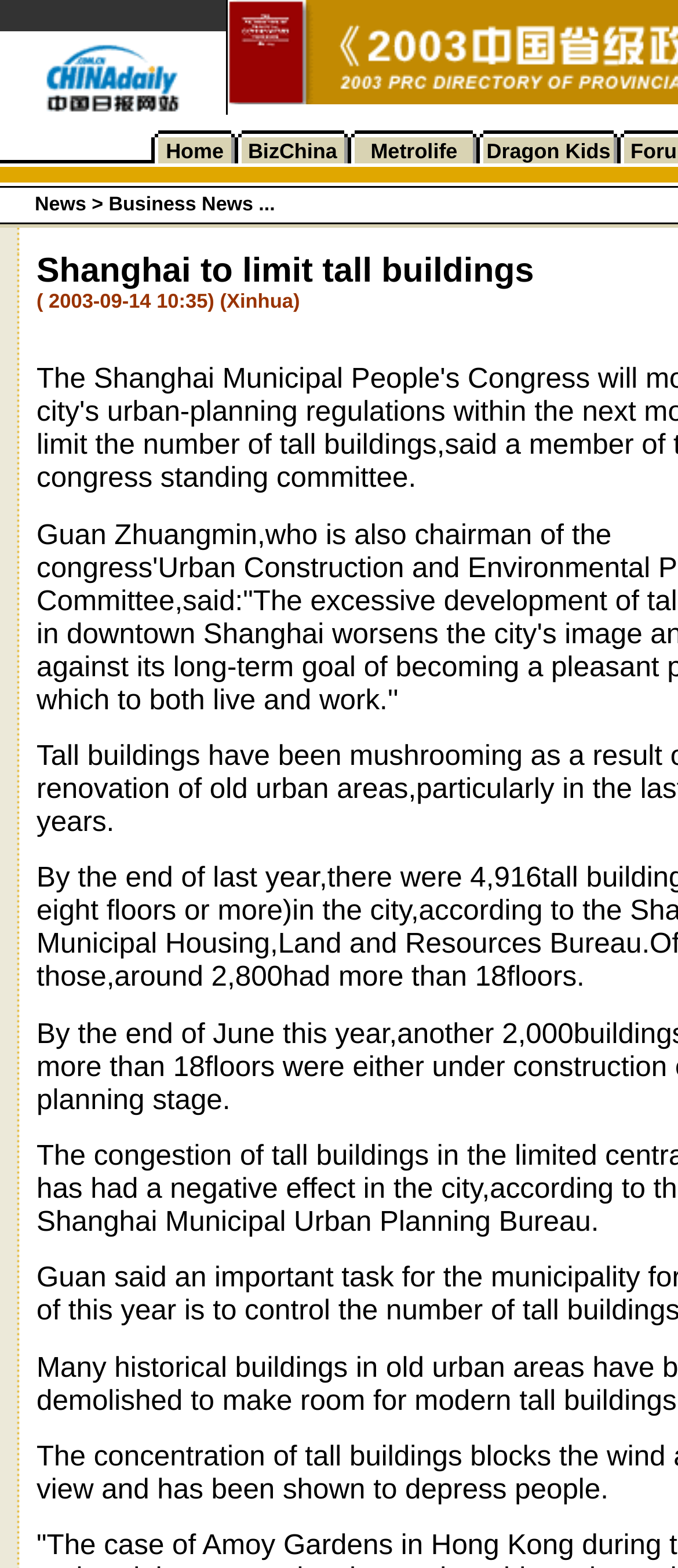What is the orientation of the images on this webpage?
Answer the question with as much detail as possible.

The images on this webpage, which are contained within LayoutTableCell elements, have x-coordinates that span a significant portion of the webpage's width, indicating that they are oriented horizontally, rather than vertically.